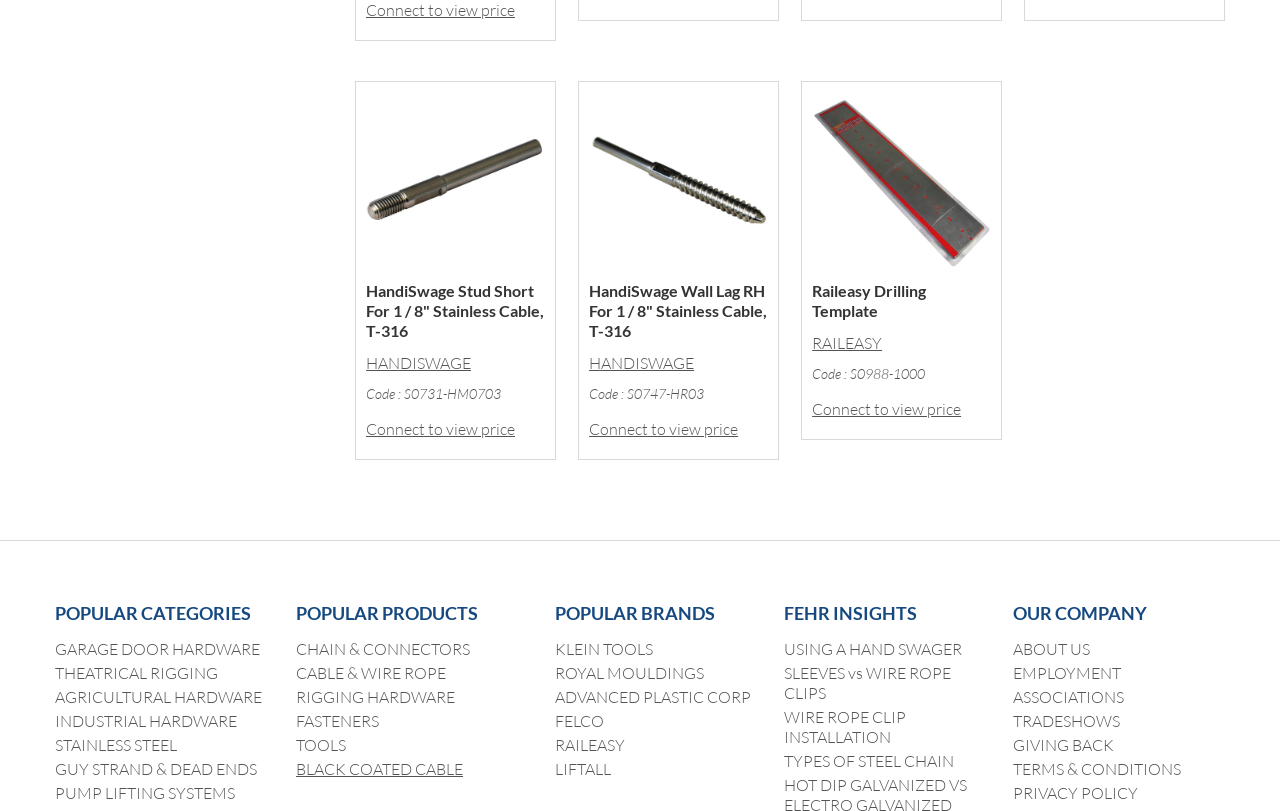Can you find the bounding box coordinates for the element that needs to be clicked to execute this instruction: "Read article about USING A HAND SWAGER"? The coordinates should be given as four float numbers between 0 and 1, i.e., [left, top, right, bottom].

[0.613, 0.788, 0.752, 0.813]